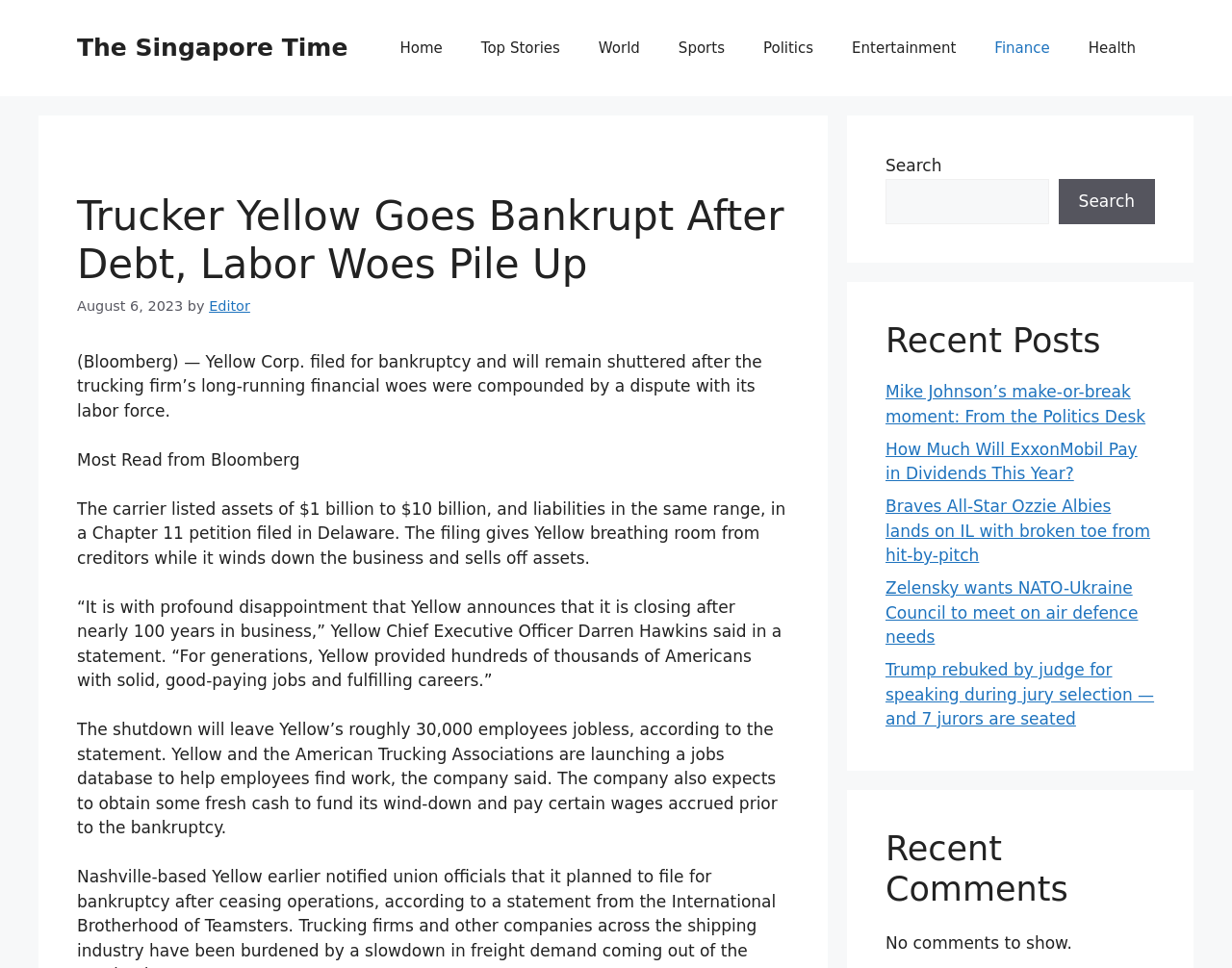What is the name of the company that filed for bankruptcy?
We need a detailed and meticulous answer to the question.

I found the answer by looking at the main content of the webpage, where it says 'Yellow Corp. filed for bankruptcy and will remain shuttered after the trucking firm’s long-running financial woes were compounded by a dispute with its labor force.'